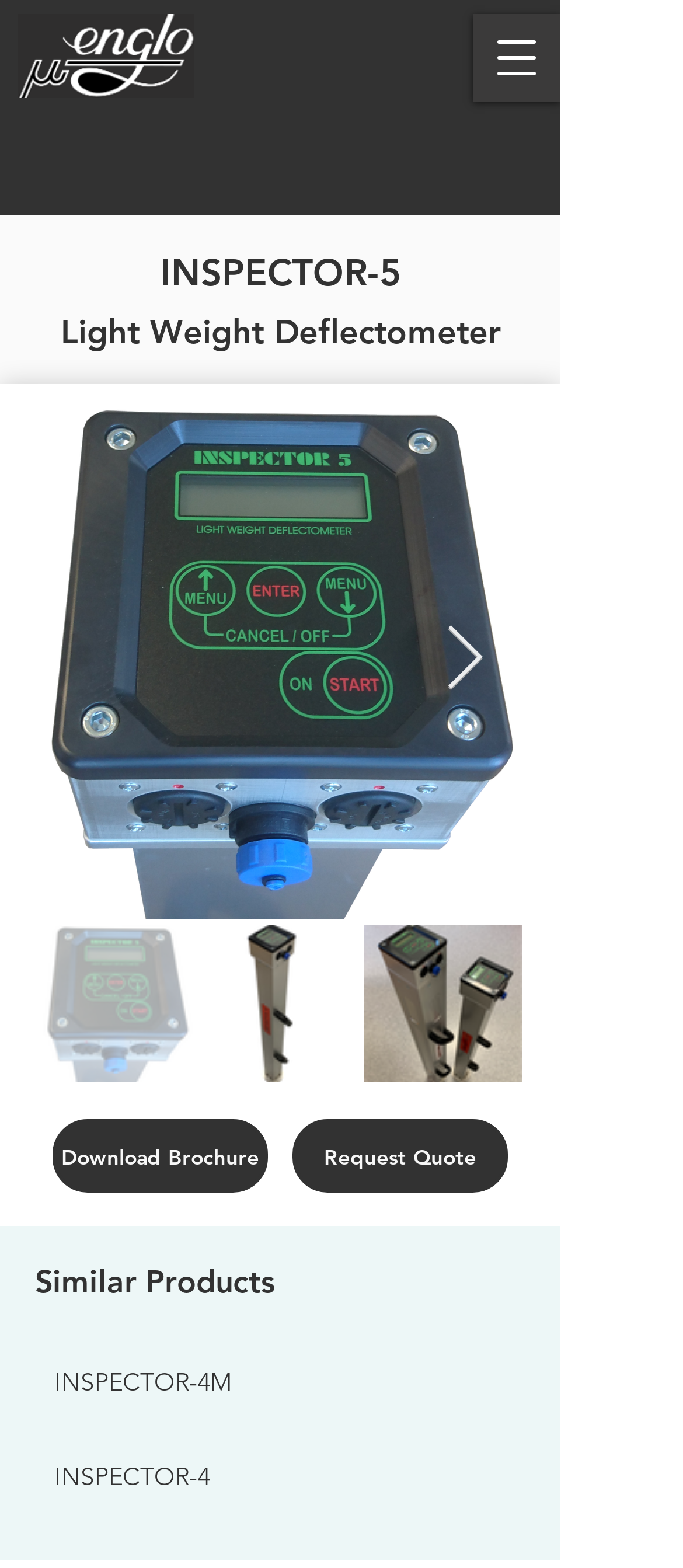Provide your answer in one word or a succinct phrase for the question: 
What is the purpose of the button with the arrow icon?

Open navigation menu